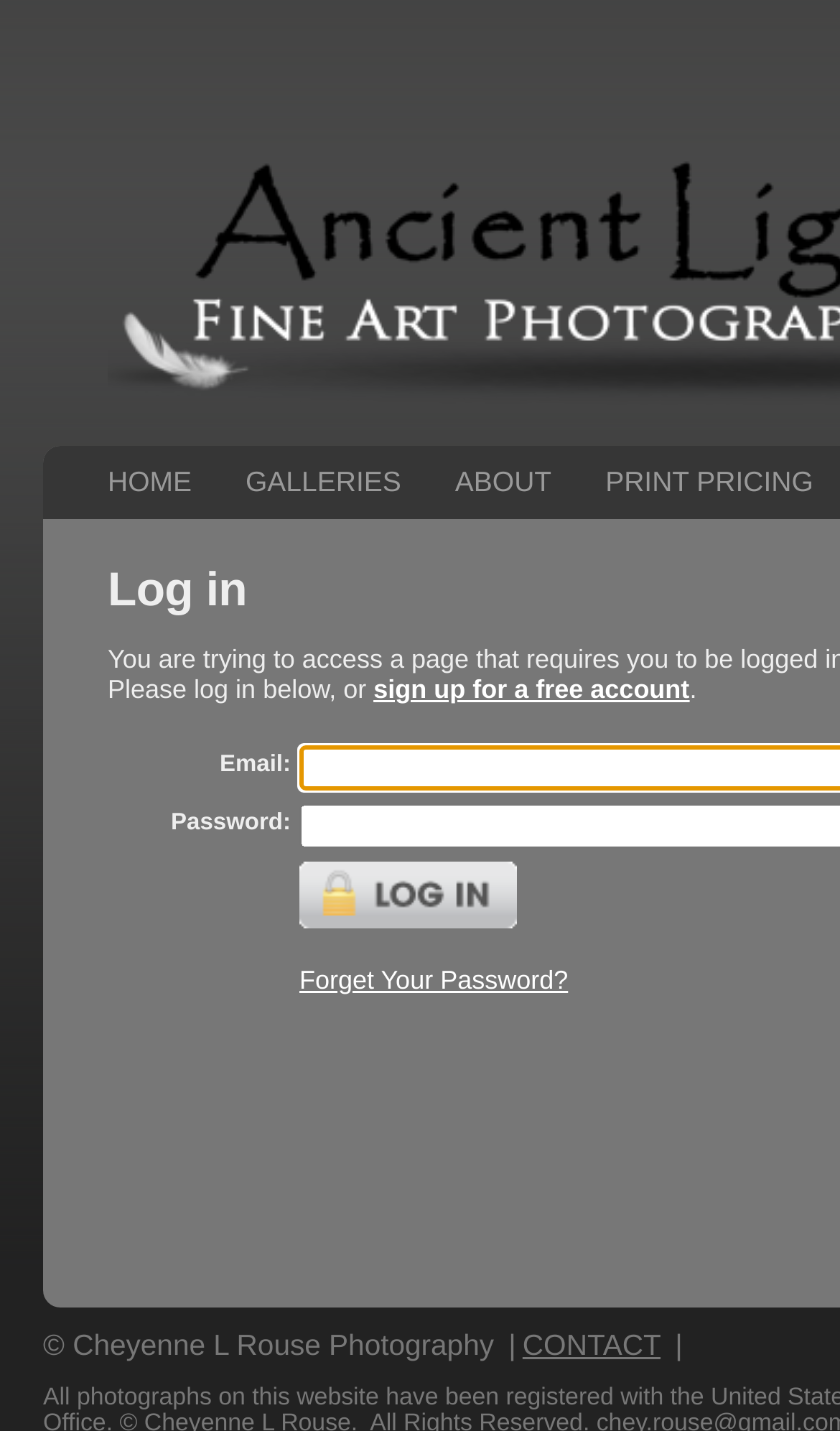Provide the bounding box coordinates of the HTML element described as: "Forget Your Password?". The bounding box coordinates should be four float numbers between 0 and 1, i.e., [left, top, right, bottom].

[0.356, 0.674, 0.676, 0.695]